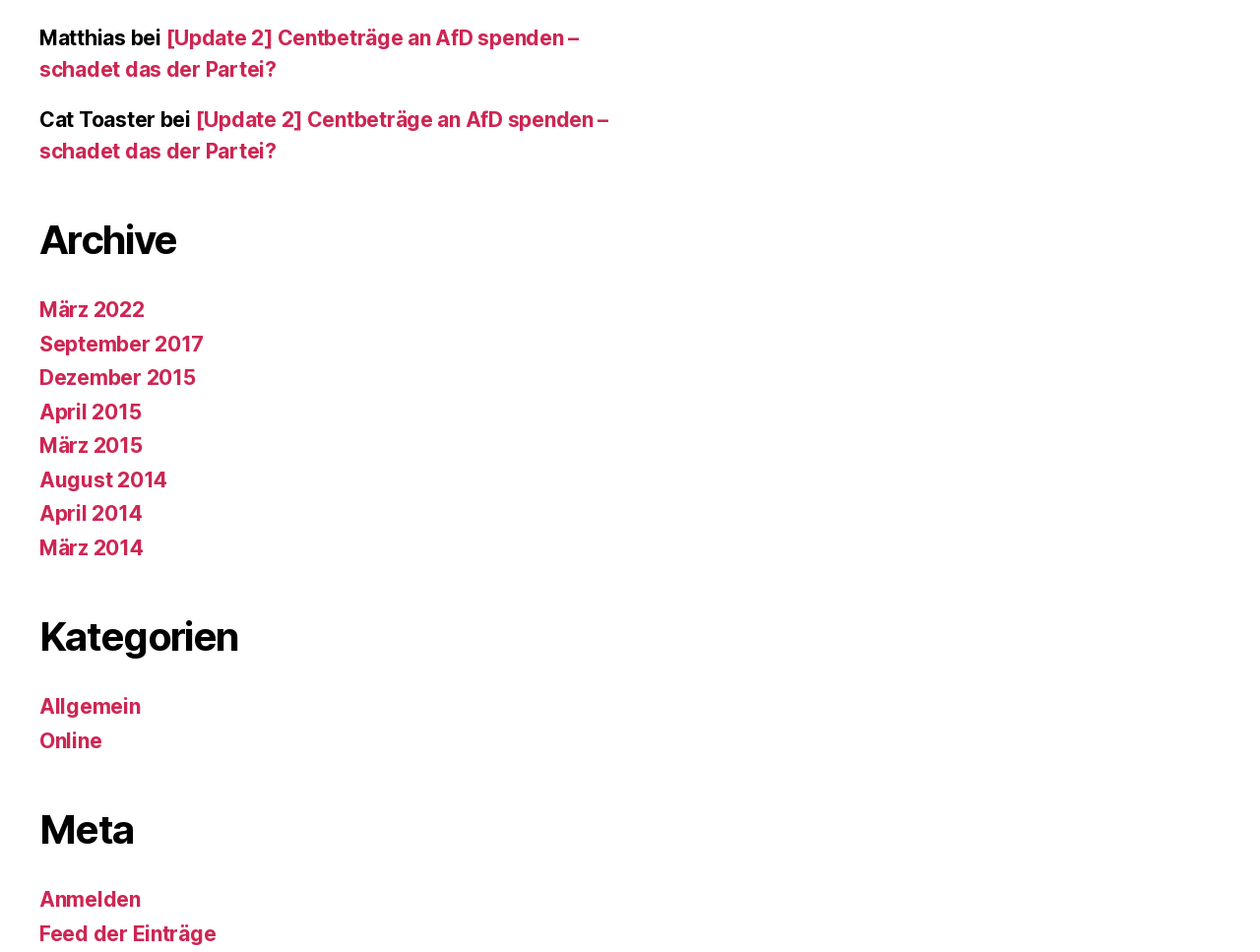Predict the bounding box of the UI element based on this description: "Allgemein".

[0.031, 0.729, 0.111, 0.755]